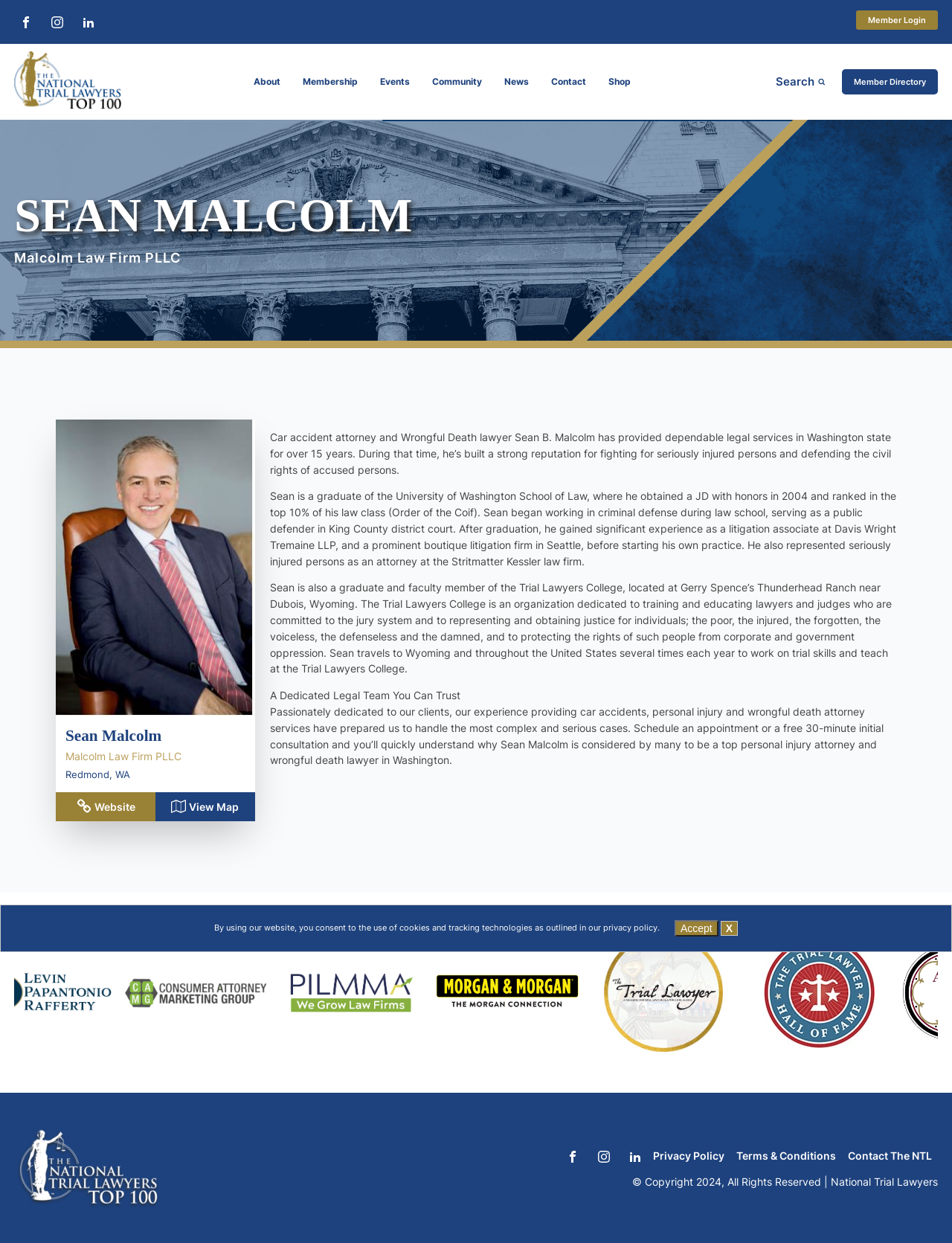What is the profession of Sean B. Malcolm?
Use the image to answer the question with a single word or phrase.

Car accident attorney and Wrongful Death lawyer